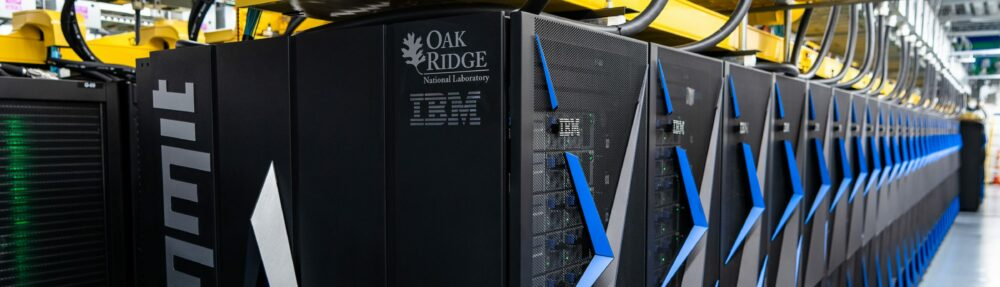What operating system is preferred for supercomputers?
Could you answer the question with a detailed and thorough explanation?

The caption affirms Linux's reputation as the preferred operating system for supercomputers, indicating that Linux is the operating system of choice for high-performance computing applications.